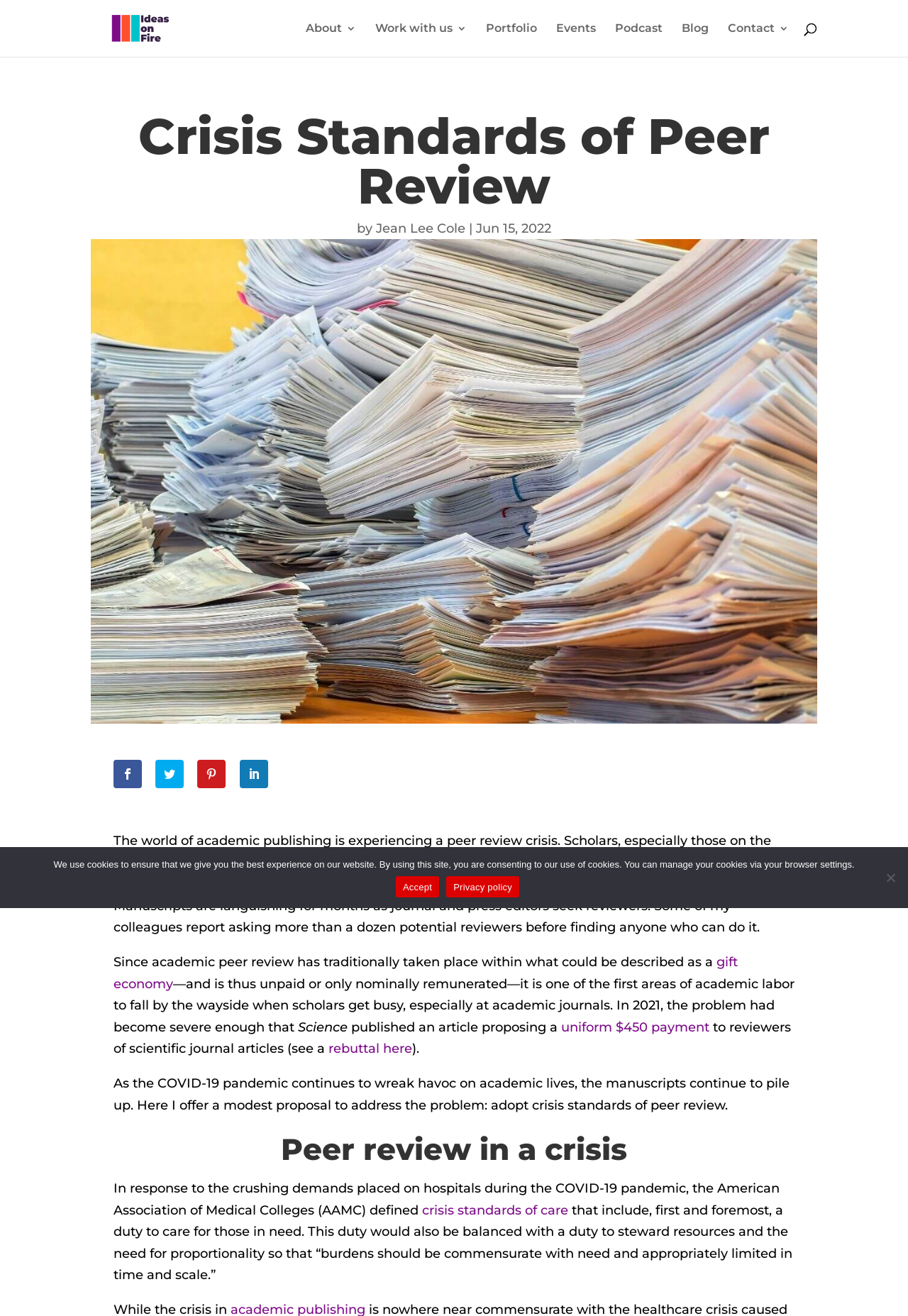Who wrote the article 'Crisis Standards of Peer Review'?
Please provide a comprehensive and detailed answer to the question.

The author's name can be found below the title of the article, where it says 'by Jean Lee Cole'.